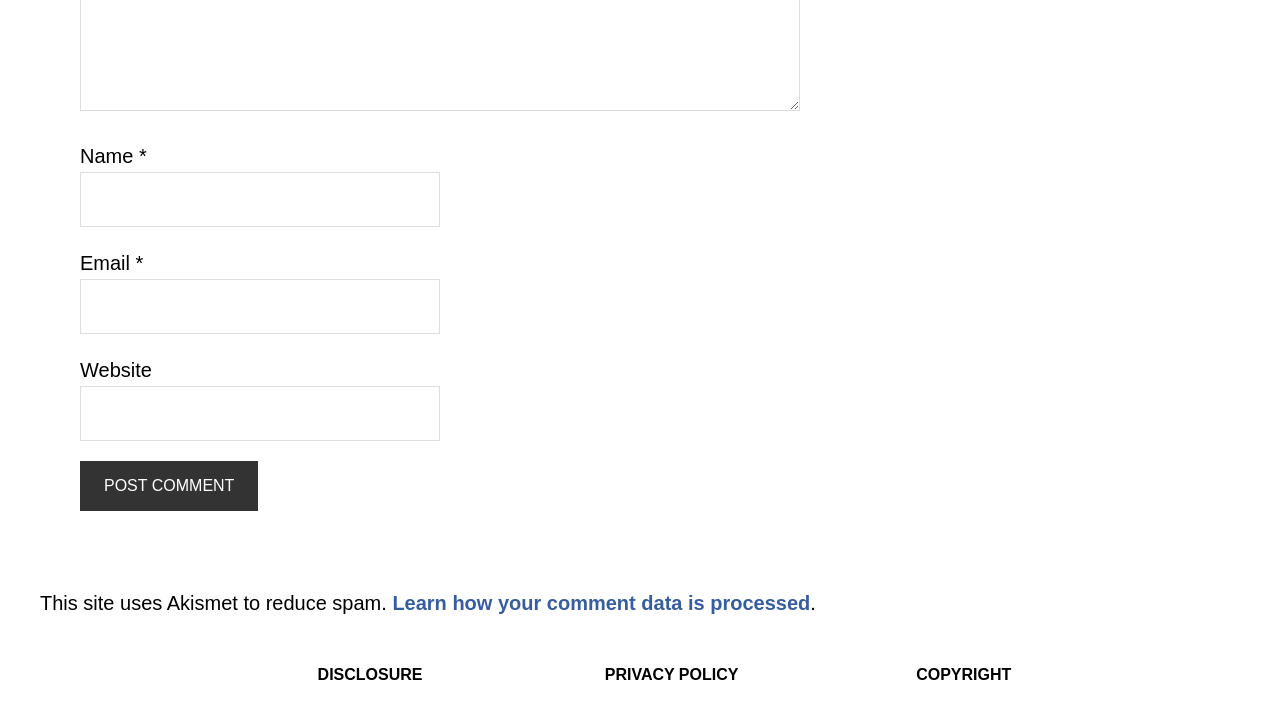Is the 'Website' text box required? Based on the screenshot, please respond with a single word or phrase.

No